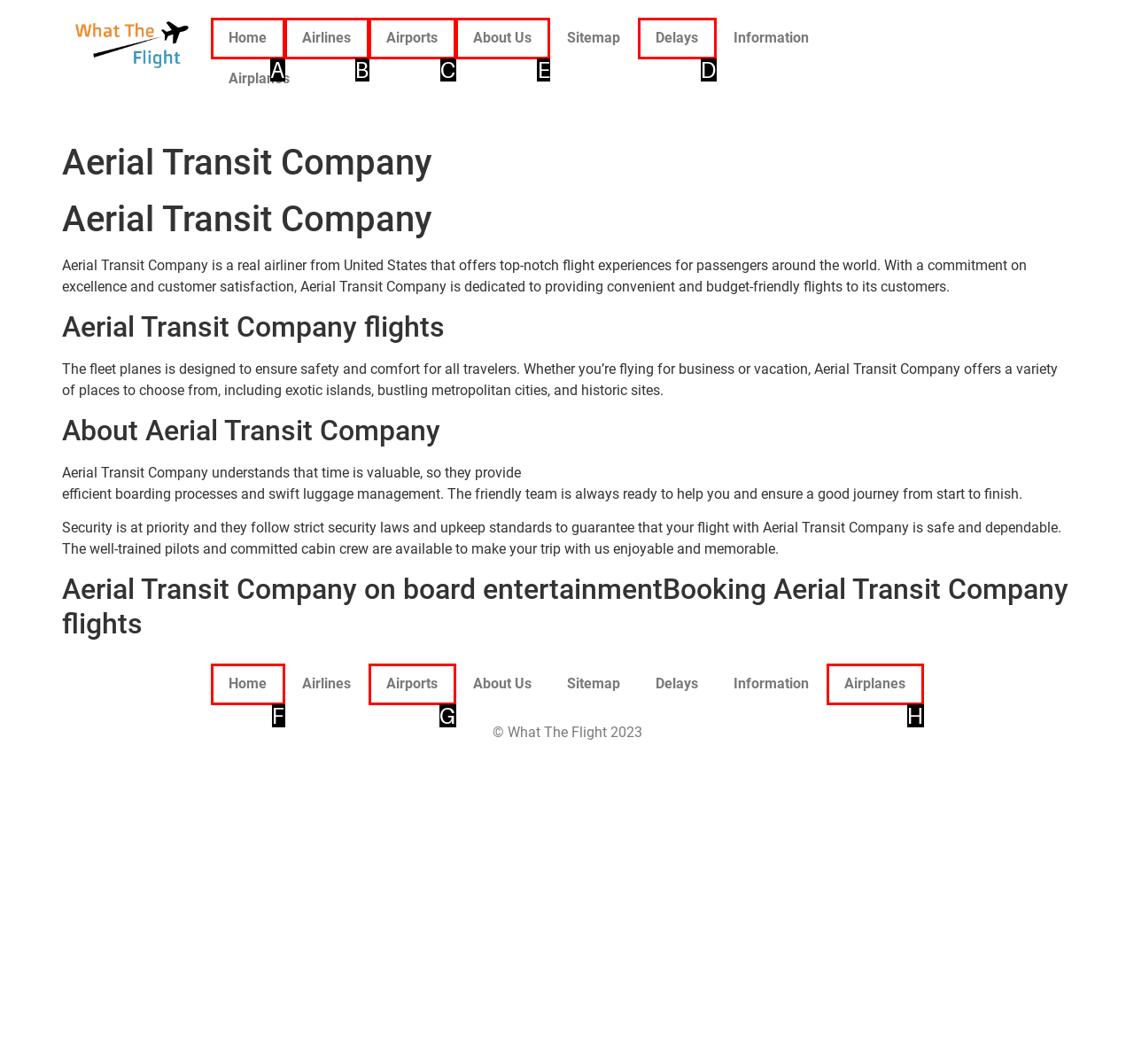Specify which UI element should be clicked to accomplish the task: click on About Us. Answer with the letter of the correct choice.

E